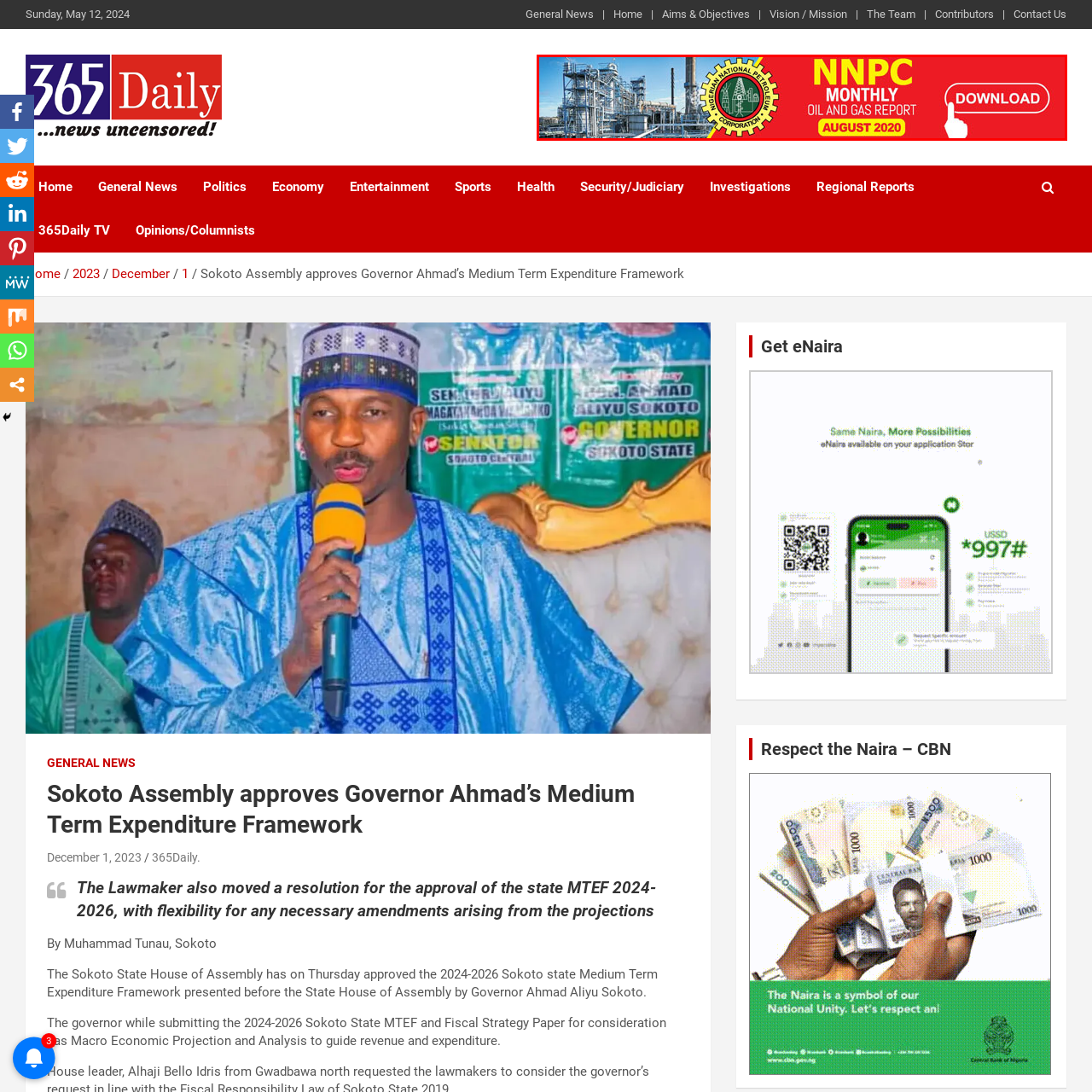What shape is the NNPC logo?
Please analyze the segment of the image inside the red bounding box and respond with a single word or phrase.

Circular